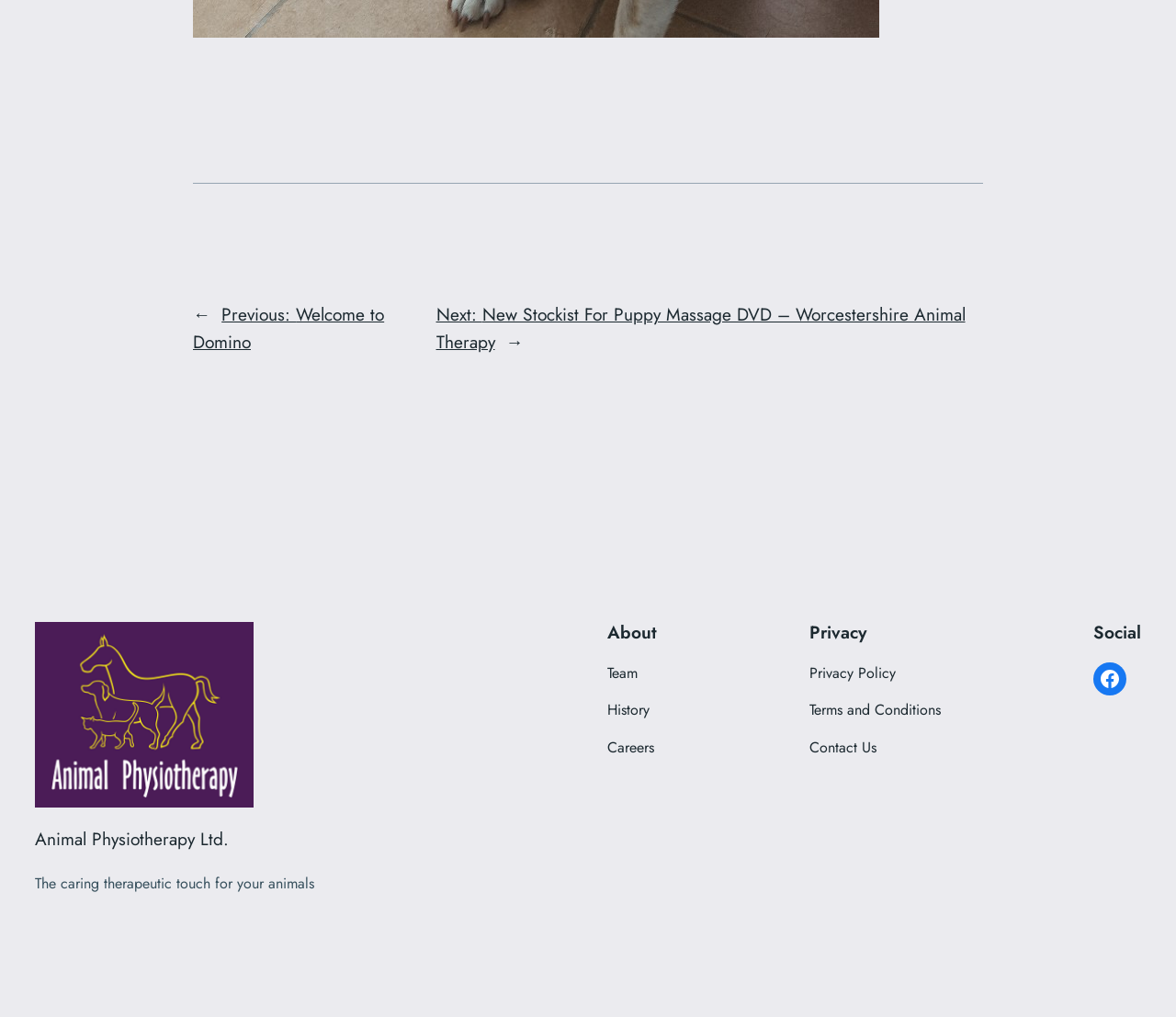Please specify the bounding box coordinates for the clickable region that will help you carry out the instruction: "Explore the 'Learn Mindfulness' section".

None